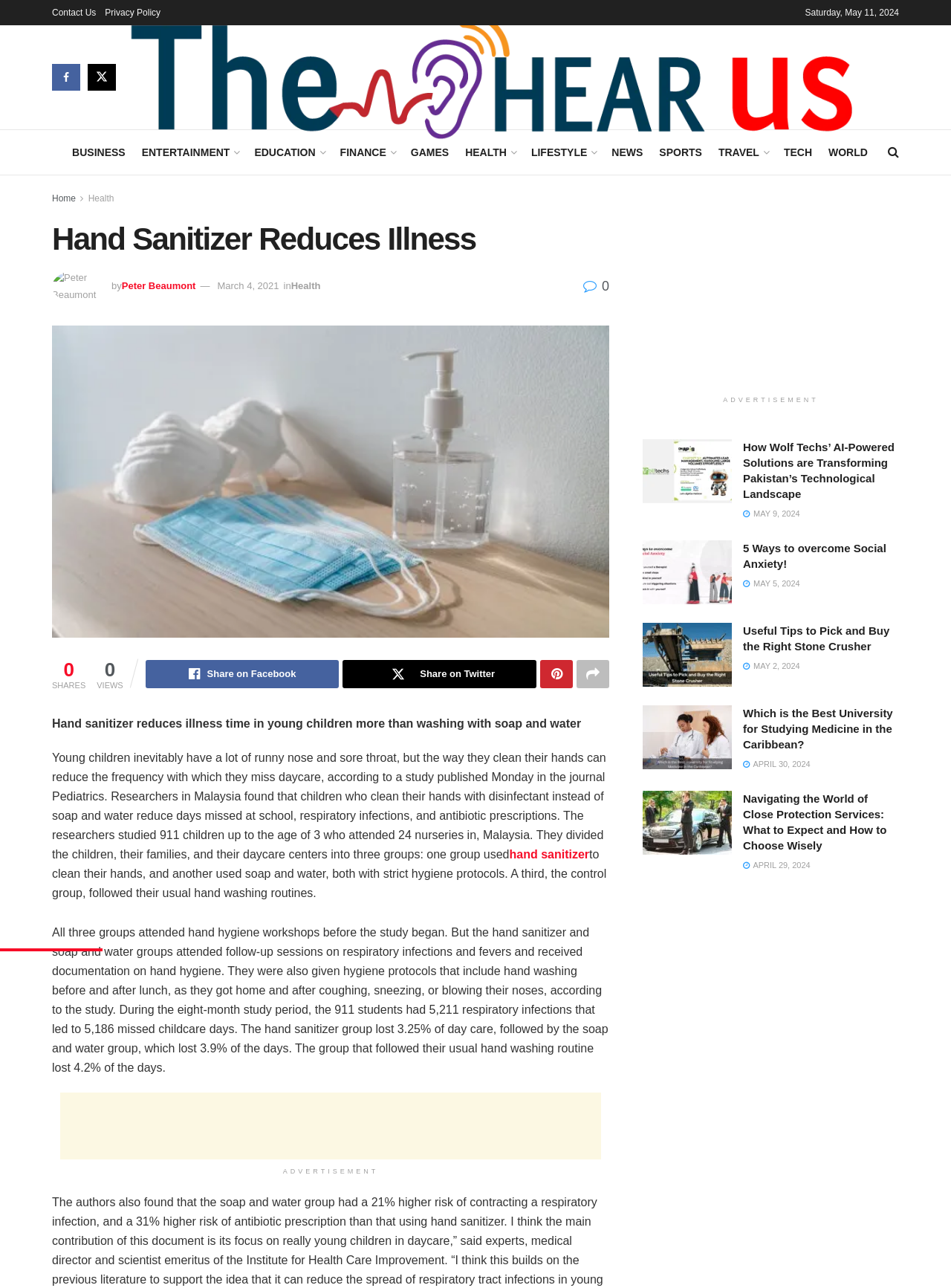Identify the bounding box coordinates for the element that needs to be clicked to fulfill this instruction: "Click on the 'Wolf Techs AI-Powered' advertisement". Provide the coordinates in the format of four float numbers between 0 and 1: [left, top, right, bottom].

[0.676, 0.341, 0.77, 0.39]